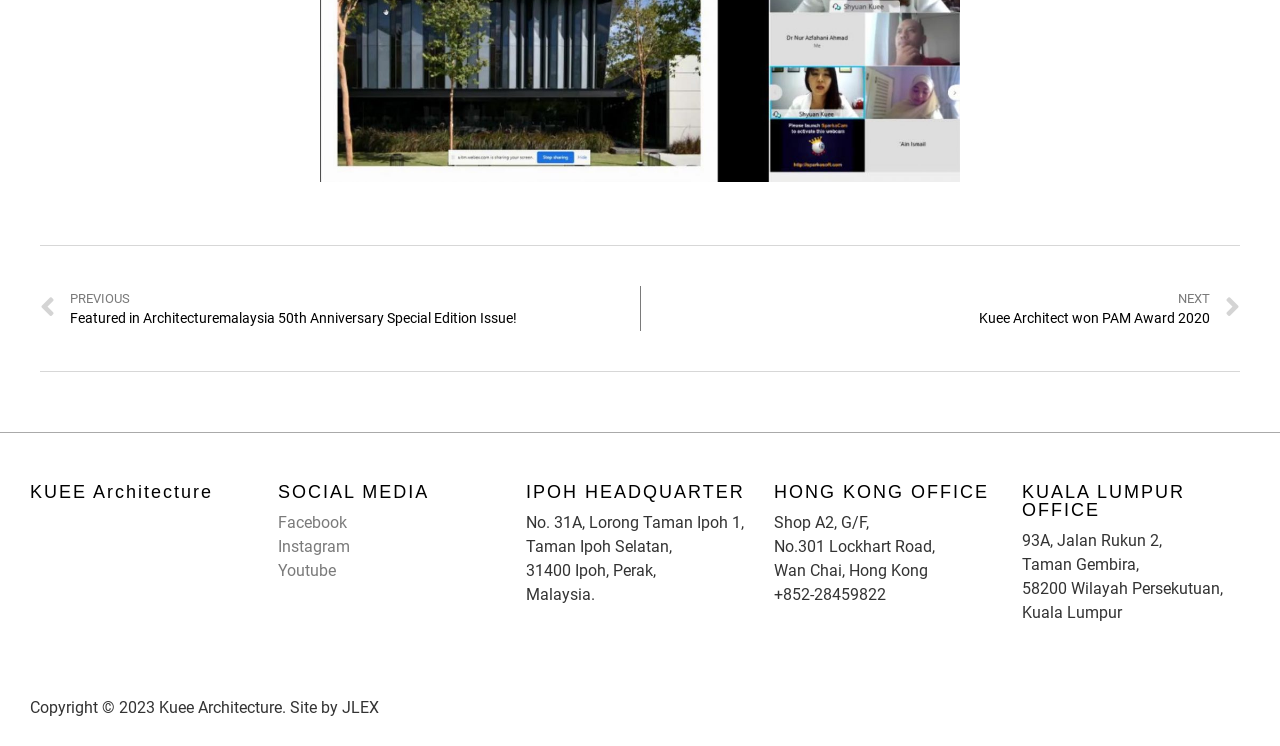Please locate the UI element described by "Youtube" and provide its bounding box coordinates.

[0.217, 0.75, 0.395, 0.782]